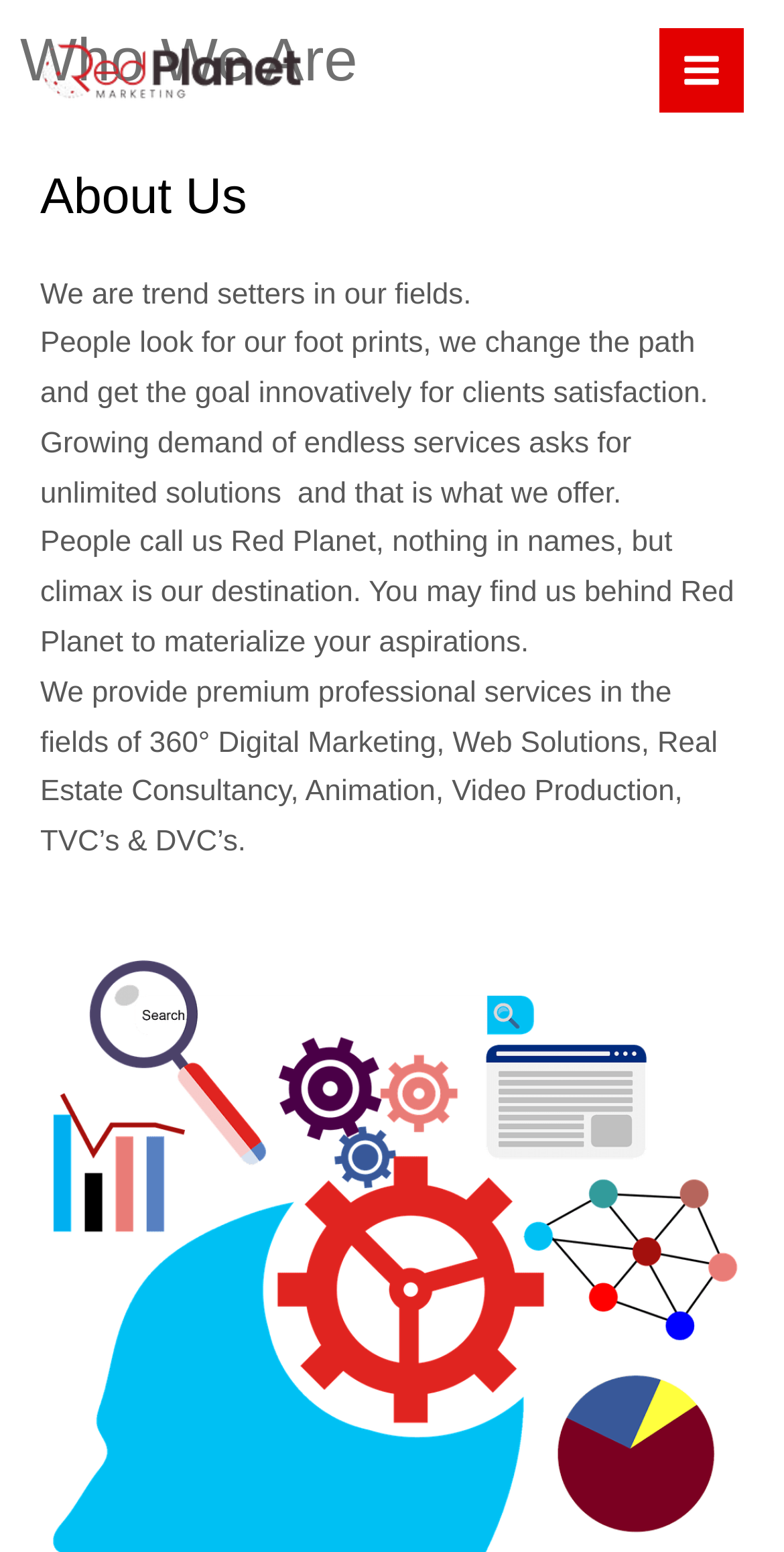Generate the title text from the webpage.

Who We Are